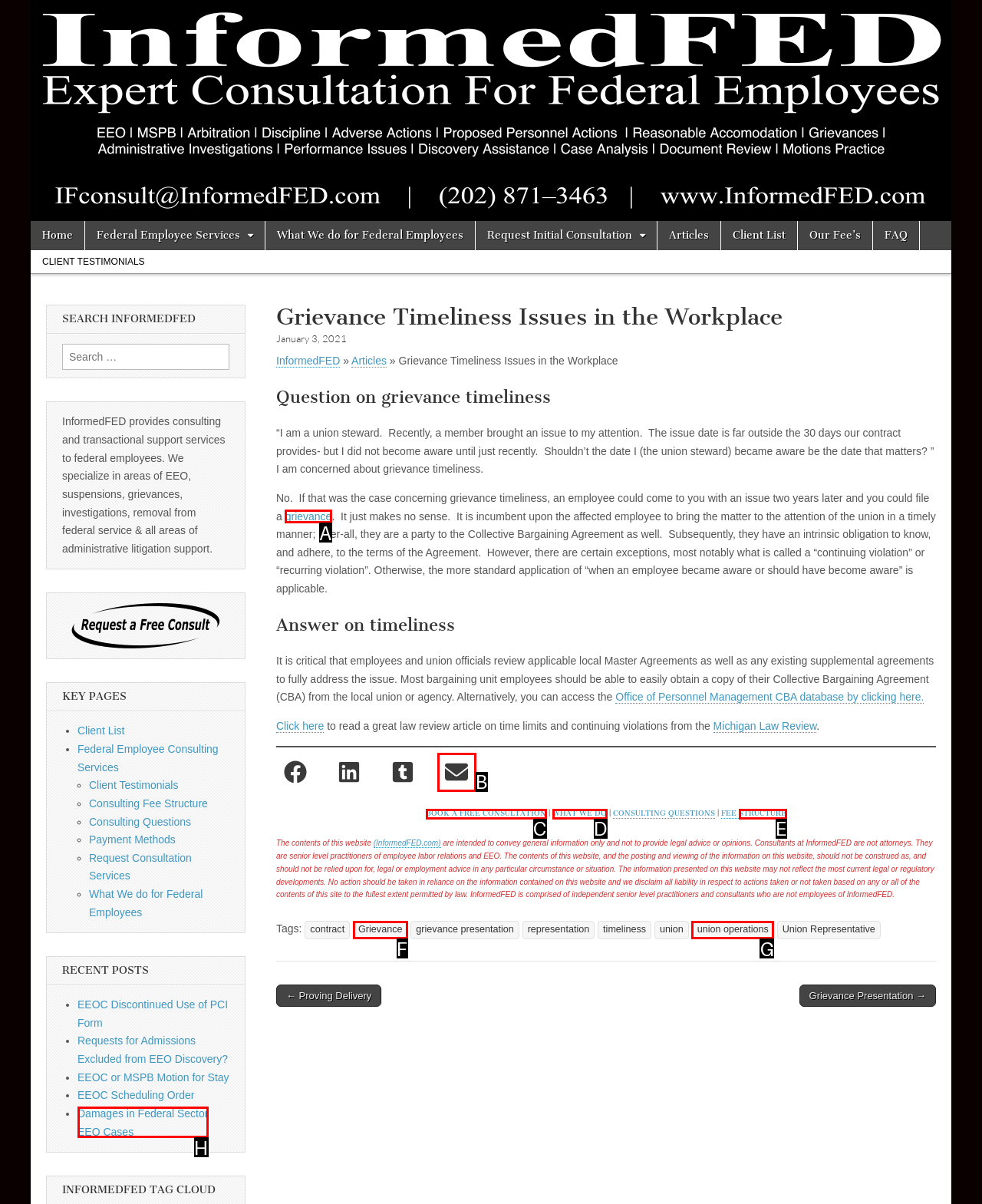Determine the HTML element that best aligns with the description: BOOK A FREE CONSULTATION
Answer with the appropriate letter from the listed options.

C